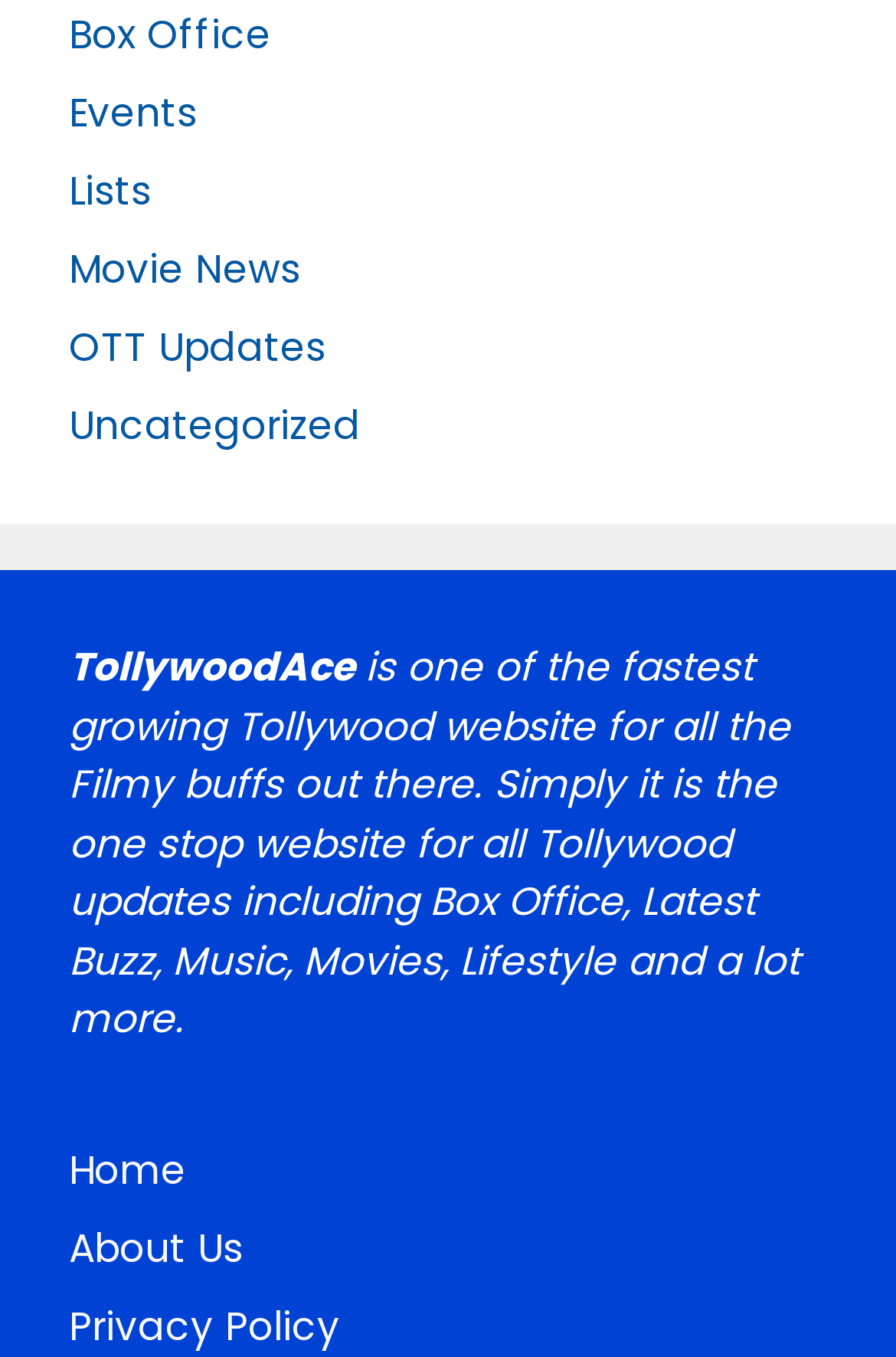Show the bounding box coordinates of the element that should be clicked to complete the task: "check Events".

[0.077, 0.062, 0.221, 0.103]